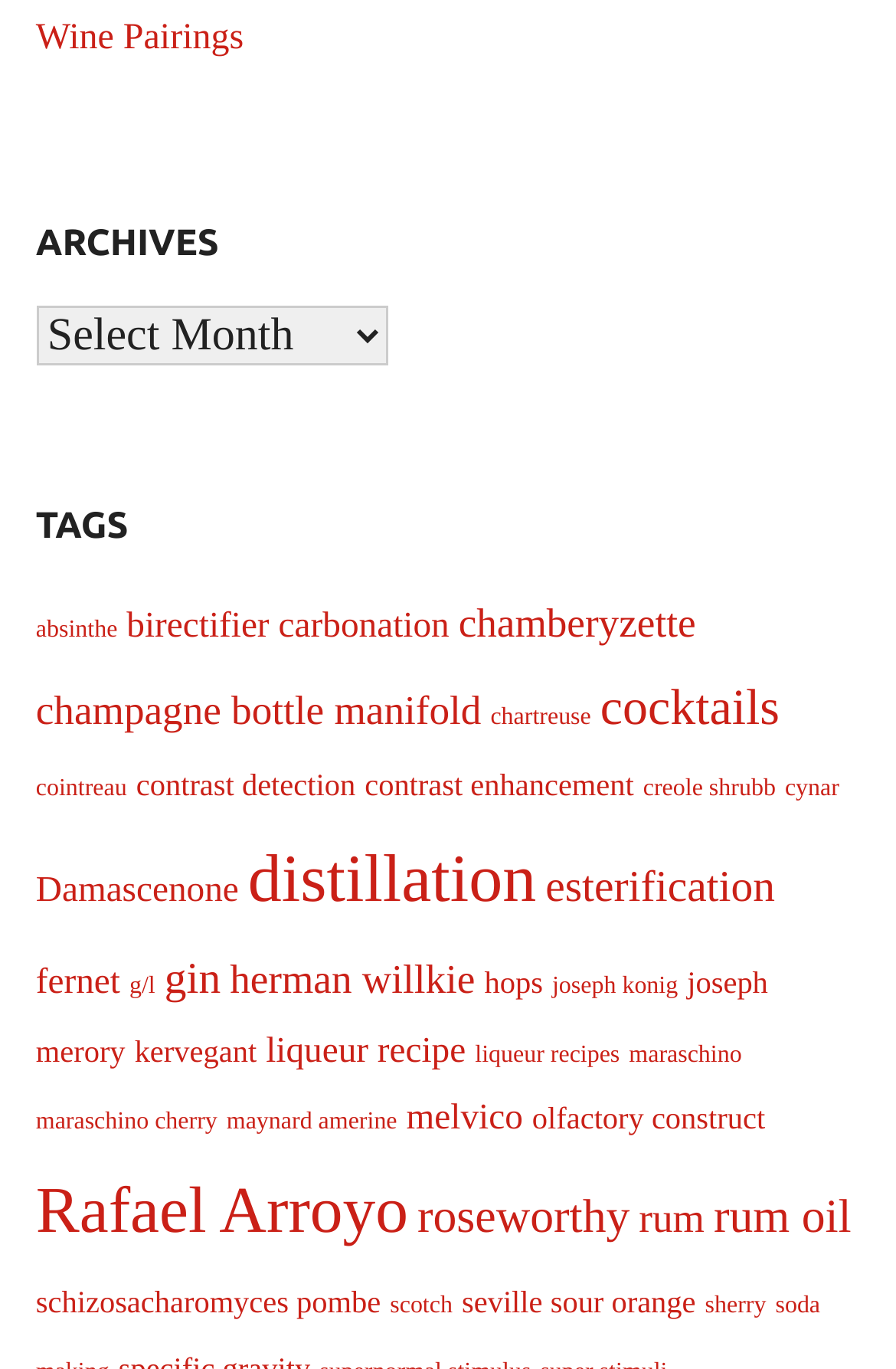Given the element description "rum", identify the bounding box of the corresponding UI element.

[0.713, 0.872, 0.786, 0.906]